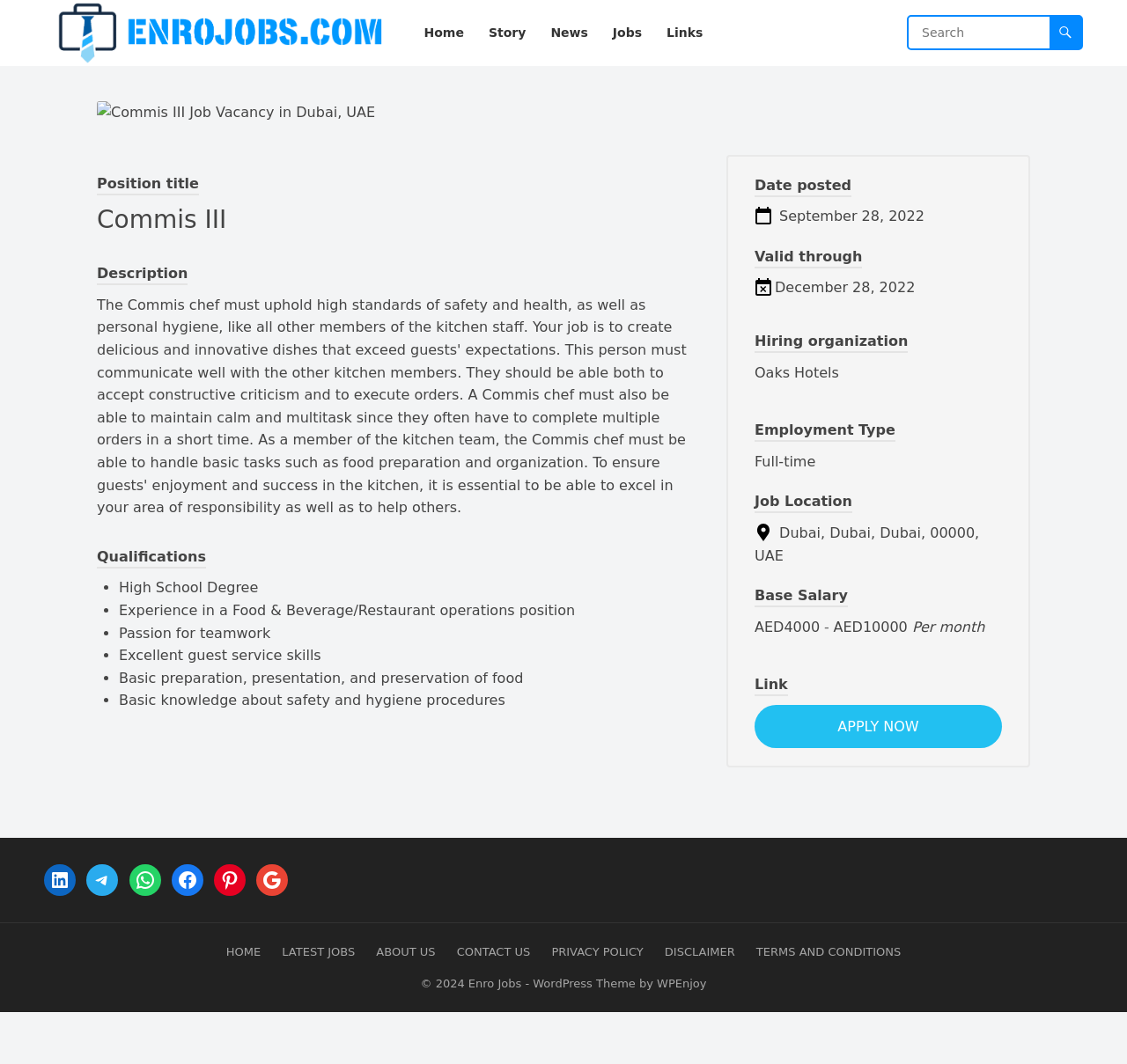Based on the image, please respond to the question with as much detail as possible:
Where is the job located?

The job location can be found in the 'Job Location' section of the webpage, where it is written as 'Dubai, Dubai, Dubai, 00000, UAE'. This is the location where the Commis III job is based.